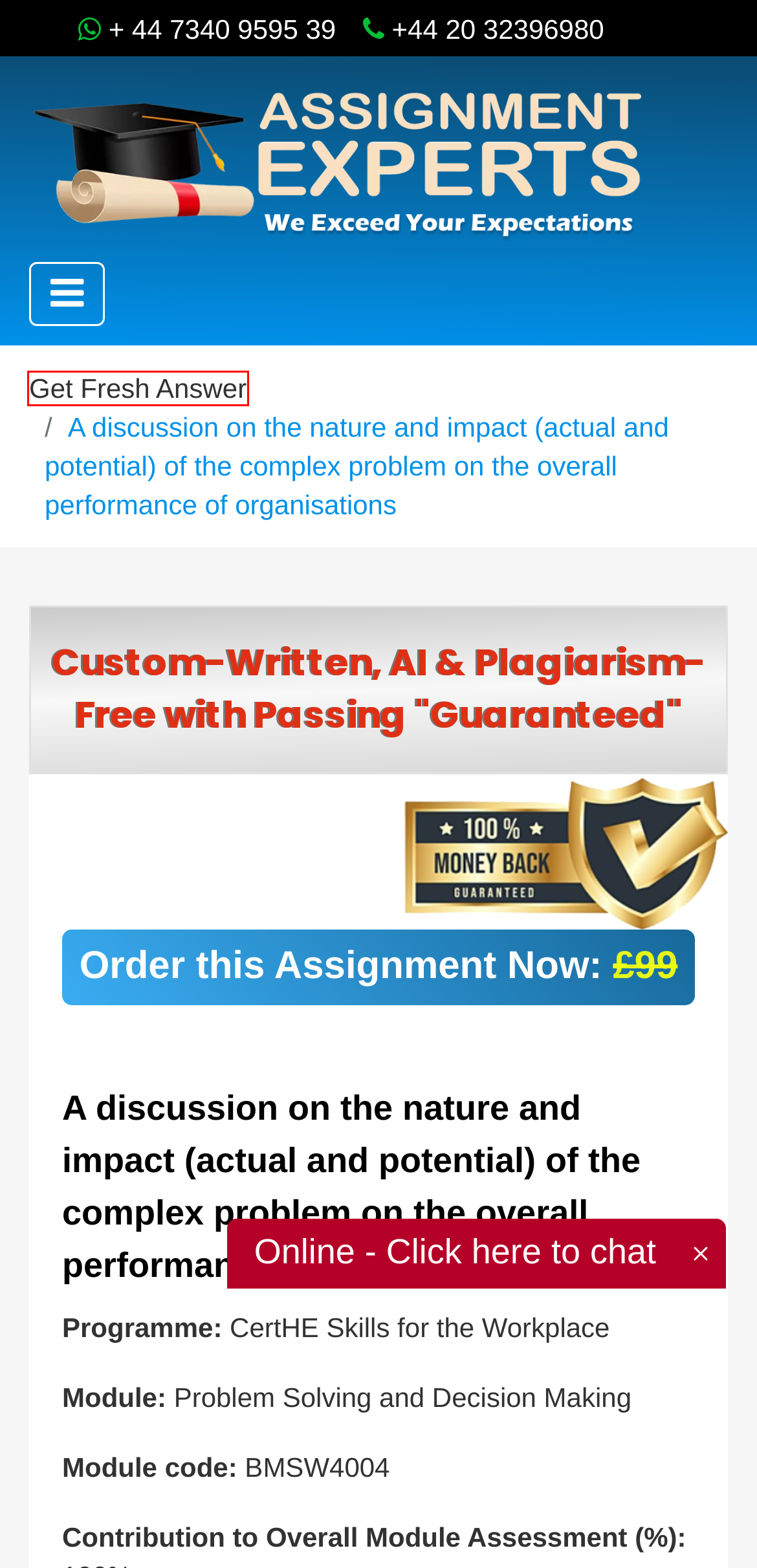Analyze the webpage screenshot with a red bounding box highlighting a UI element. Select the description that best matches the new webpage after clicking the highlighted element. Here are the options:
A. Introduce yourself with our easy process
B. ChatGPT & Paraphrasing Tool
C. Transparent Terms and Conditions
D. Login - Student Portal
E. HND Assignment Help With Best Discounted Prices 24/7 Service
F. Our Guarantees
G. Assignment Questions Page 1
H. LSPM Assignment Help by Well-Versed UK Experts

G